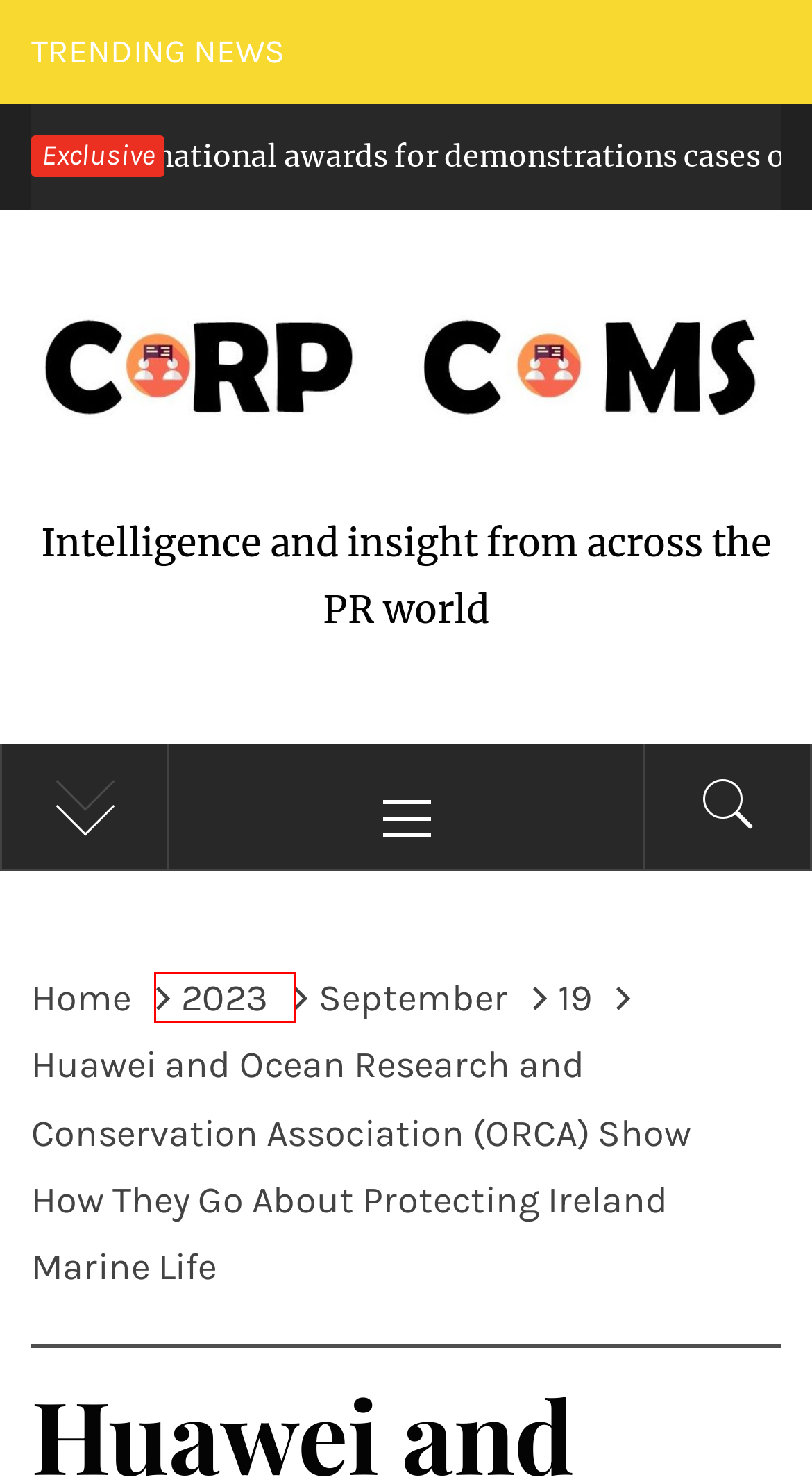Check out the screenshot of a webpage with a red rectangle bounding box. Select the best fitting webpage description that aligns with the new webpage after clicking the element inside the bounding box. Here are the candidates:
A. Uncategorised
B. Sinhala
C. 2023
D. February 2023
E. Intelligence and insight from across the PR world
F. September 2023
G. November 2020
H. September 2022

C